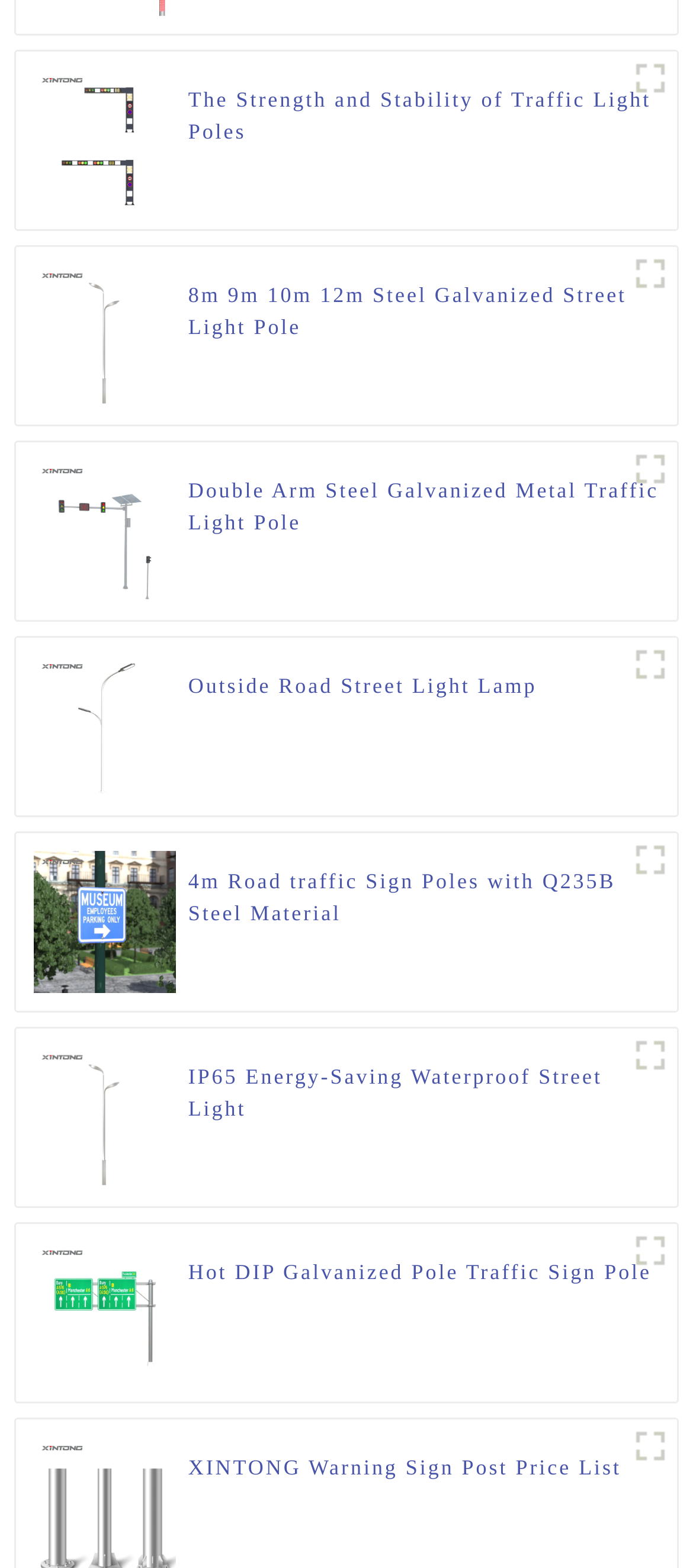Locate the bounding box coordinates of the element you need to click to accomplish the task described by this instruction: "Learn about Double Arm Steel Galvanized Metal Traffic Light Pole".

[0.048, 0.329, 0.254, 0.345]